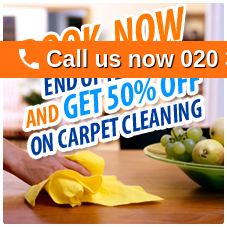What is the phone number to contact for booking?
Answer the question with as much detail as you can, using the image as a reference.

The question asks about the phone number to contact for booking. The caption mentions that the bright orange button includes the phone number '020 3455 5999', encouraging immediate contact.